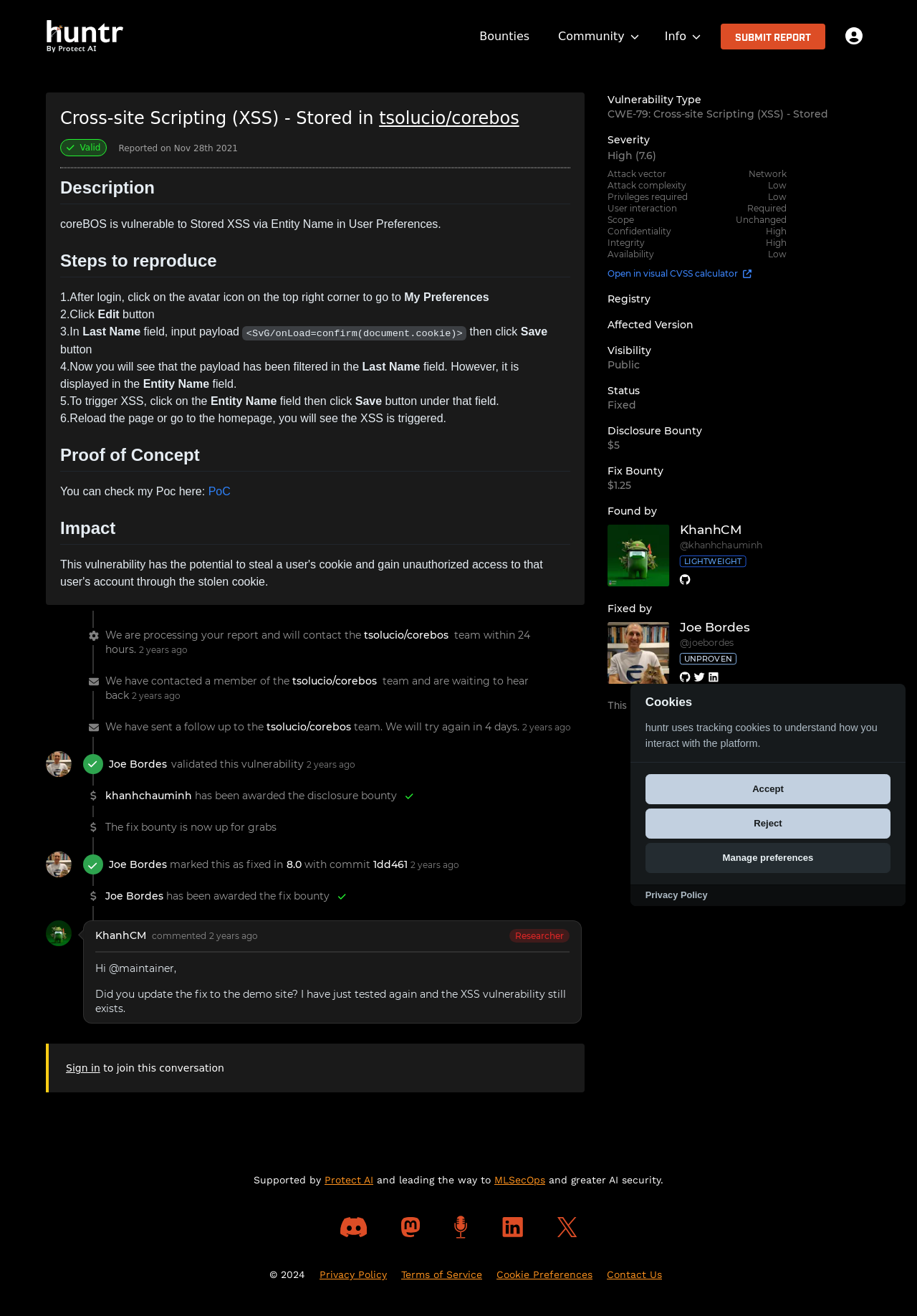From the details in the image, provide a thorough response to the question: What is the name of the person who reported the vulnerability?

In the webpage, I can see a section that says 'khanhchauminh reported this vulnerability', which suggests that khanhchauminh is the person who reported the vulnerability.